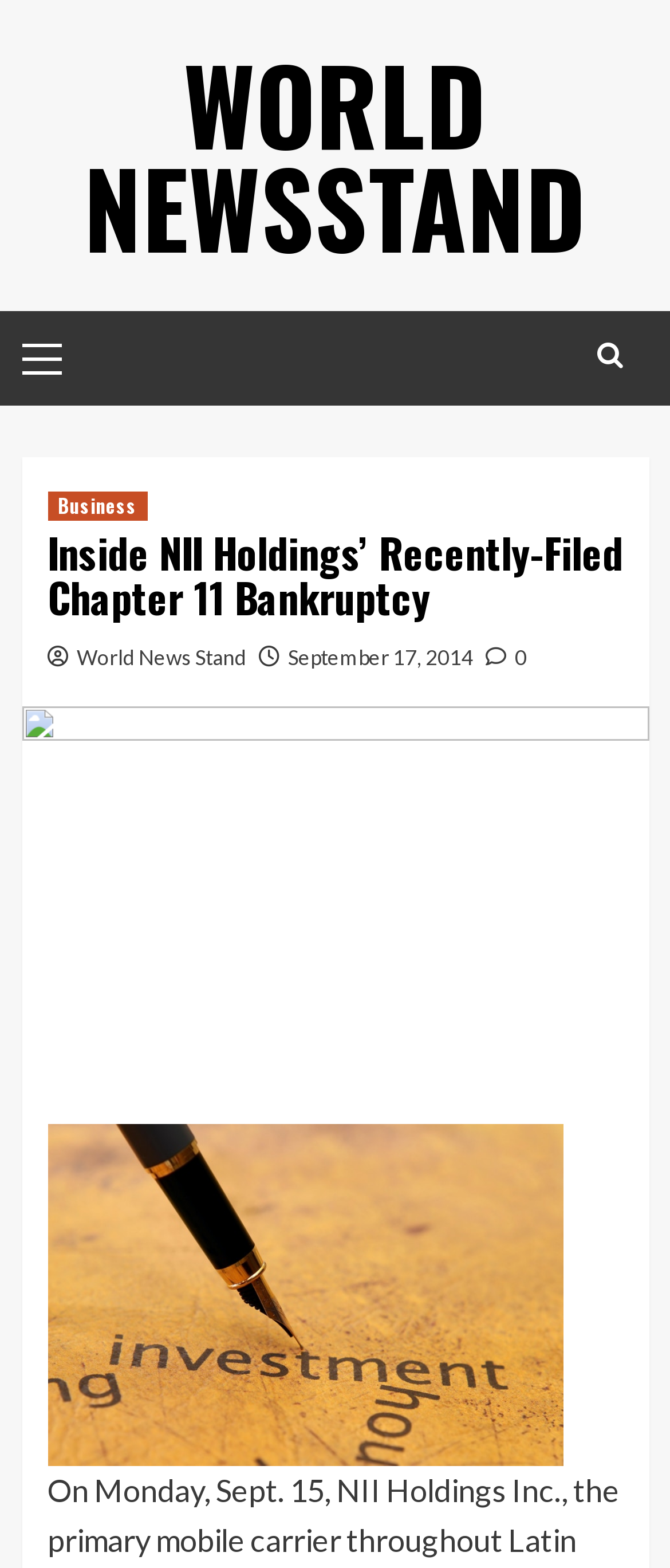Give a concise answer of one word or phrase to the question: 
What is the type of bankruptcy mentioned in the article?

Chapter 11